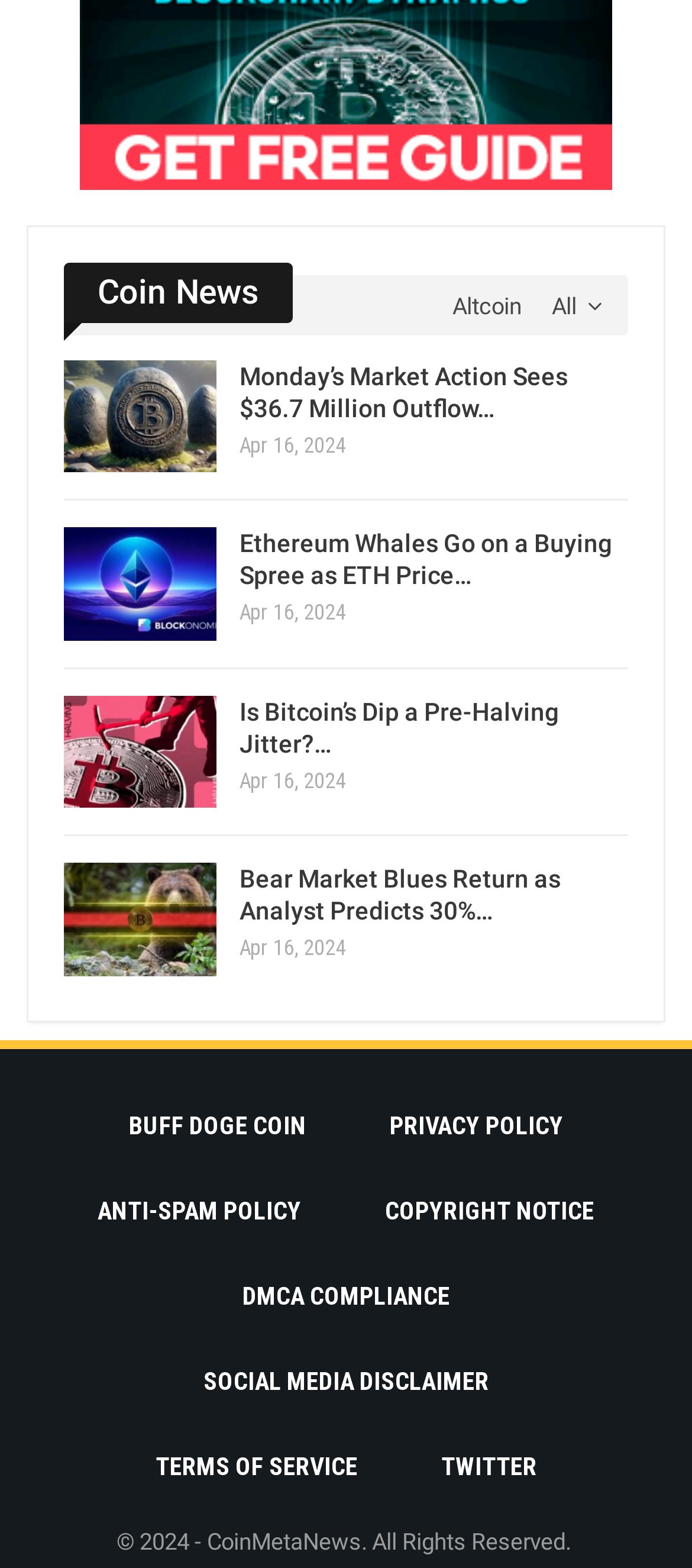What is the date of the first news article?
Based on the content of the image, thoroughly explain and answer the question.

I found the date by looking at the time element associated with the first news article, which is 'Apr 16, 2024'.